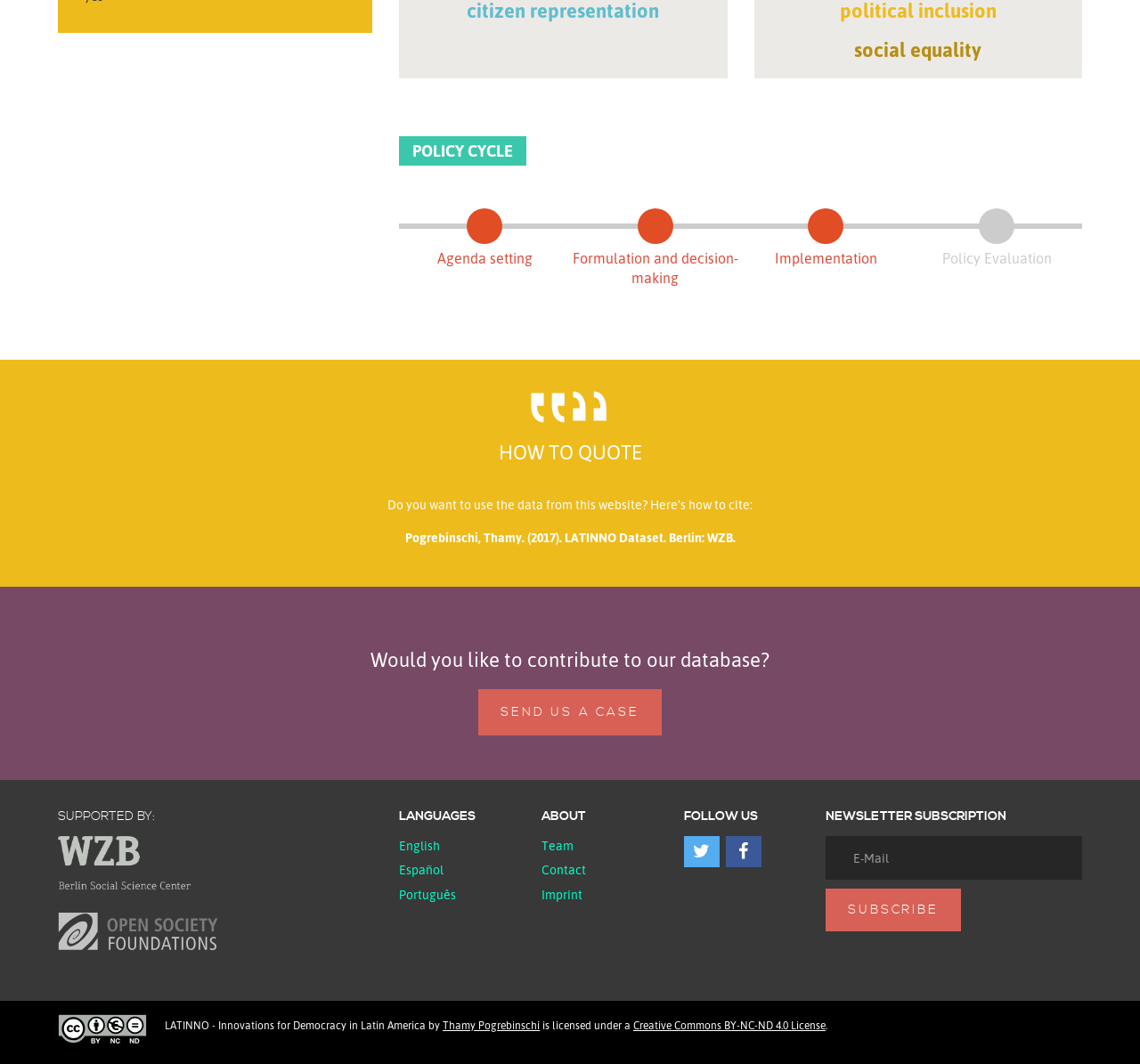Identify the bounding box coordinates of the element to click to follow this instruction: 'Switch to 'Español' language'. Ensure the coordinates are four float values between 0 and 1, provided as [left, top, right, bottom].

[0.35, 0.81, 0.389, 0.824]